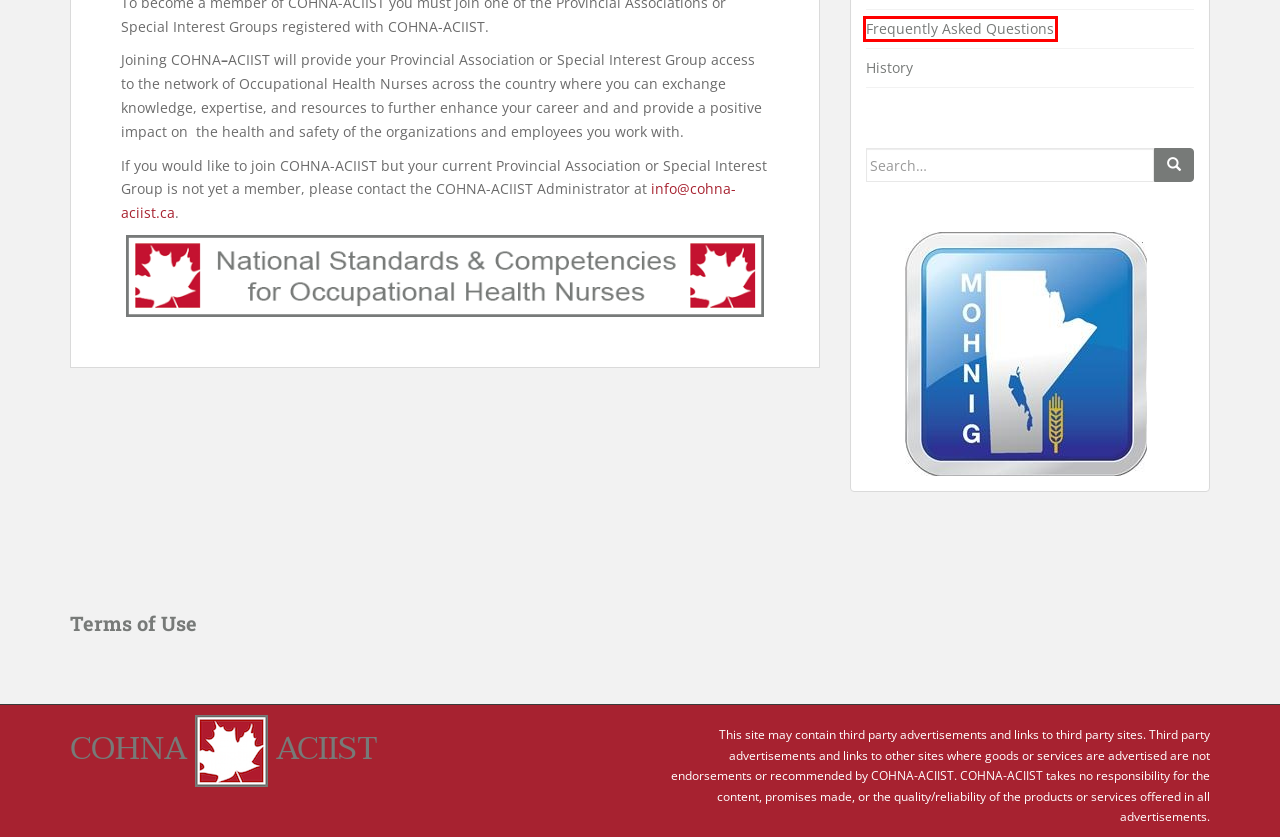You have a screenshot of a webpage with a red rectangle bounding box around a UI element. Choose the best description that matches the new page after clicking the element within the bounding box. The candidate descriptions are:
A. Frequently Asked Questions – COHNA–ACIIST
B. COHNA-ACIIST Terms of Use – COHNA–ACIIST
C. Become a Member | MOHNIG
D. COHNA–ACIIST
E. Advertise with Us – COHNA–ACIIST
F. History – COHNA–ACIIST
G. Infection Control – COHNA–ACIIST
H. Links – COHNA–ACIIST

A